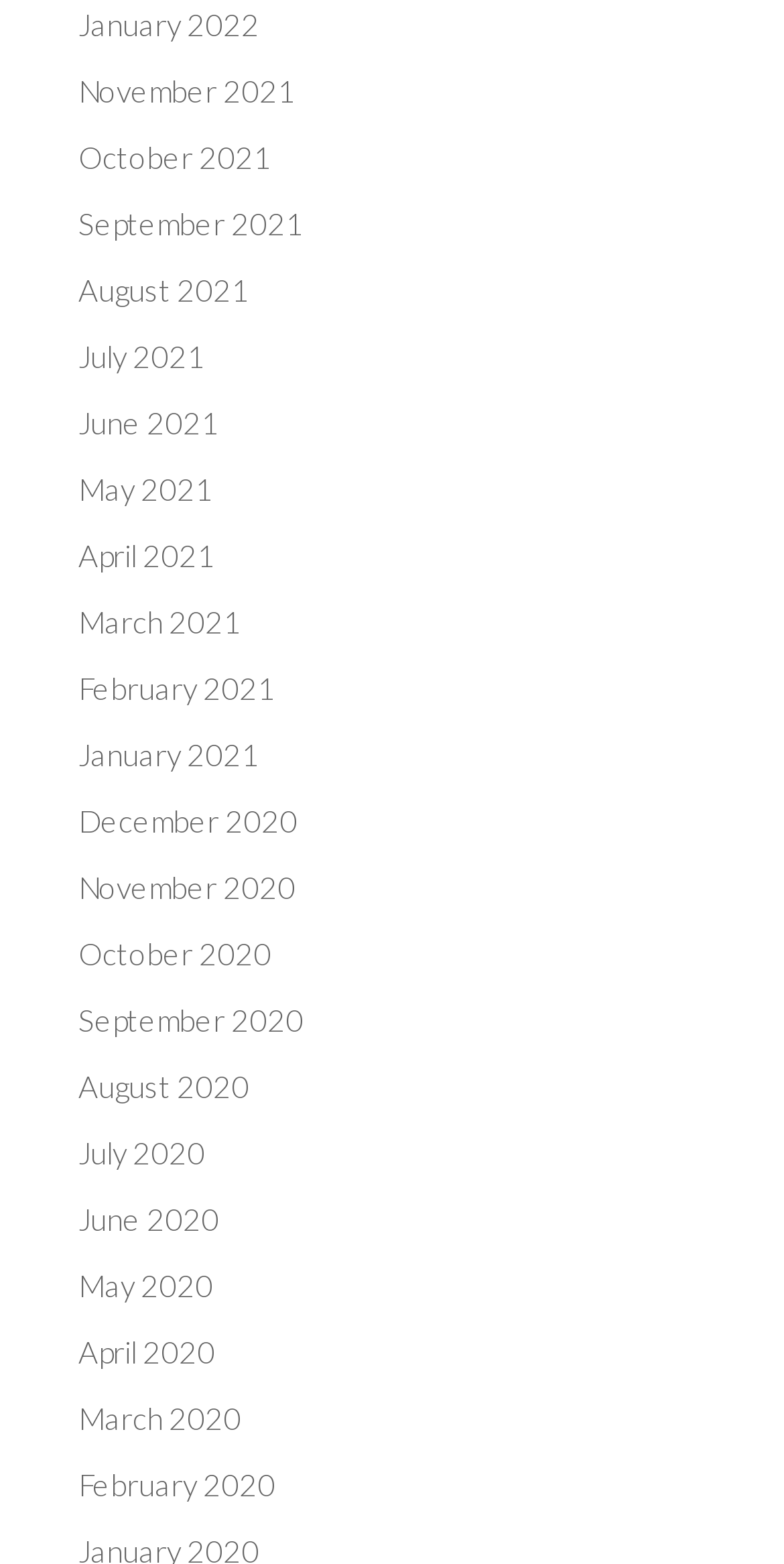Please study the image and answer the question comprehensively:
What is the latest month listed on the webpage?

I looked at the links on the webpage and found that the latest month listed is January 2022, which is the first link from the top.